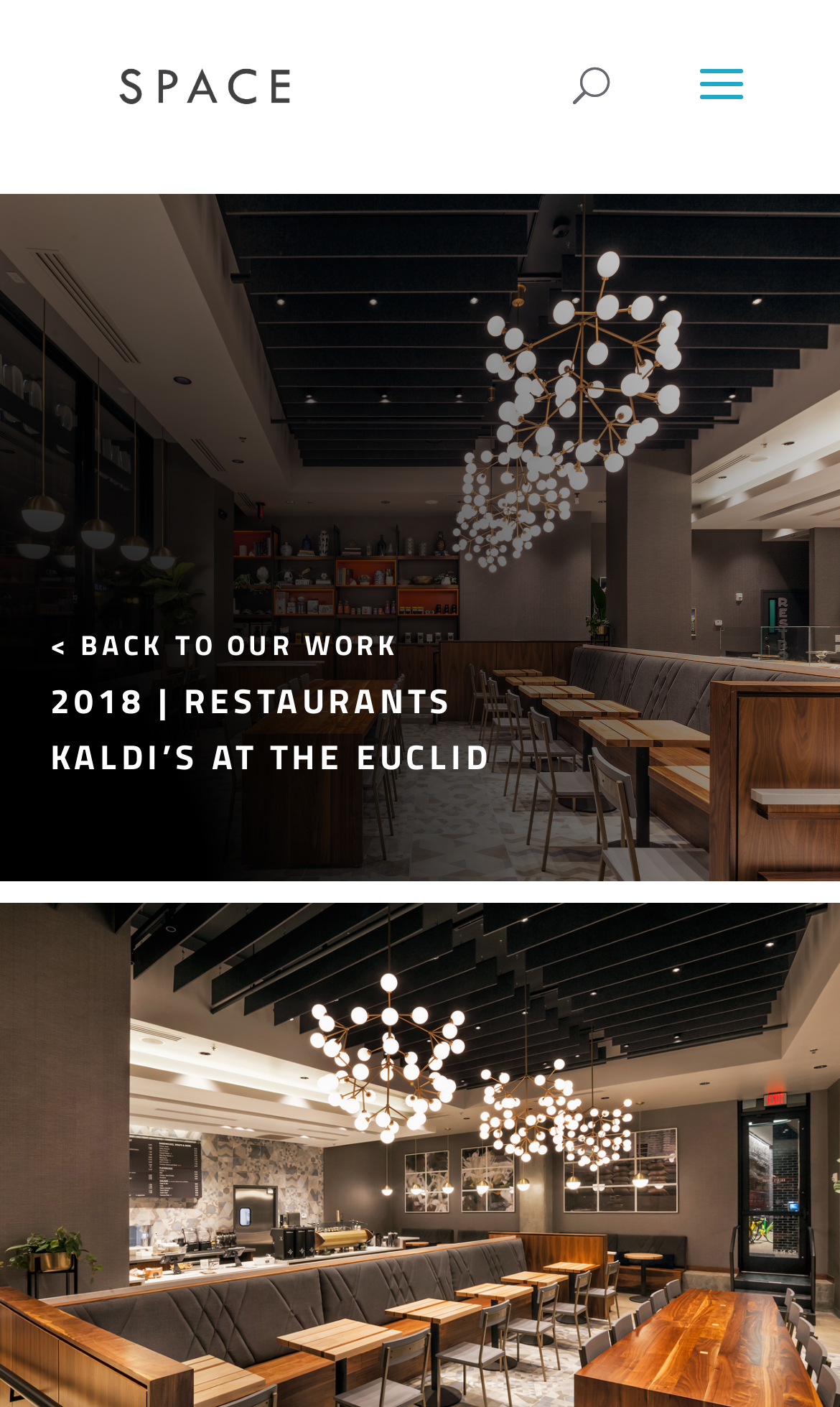Give a one-word or phrase response to the following question: Is there a search bar on the page?

Yes